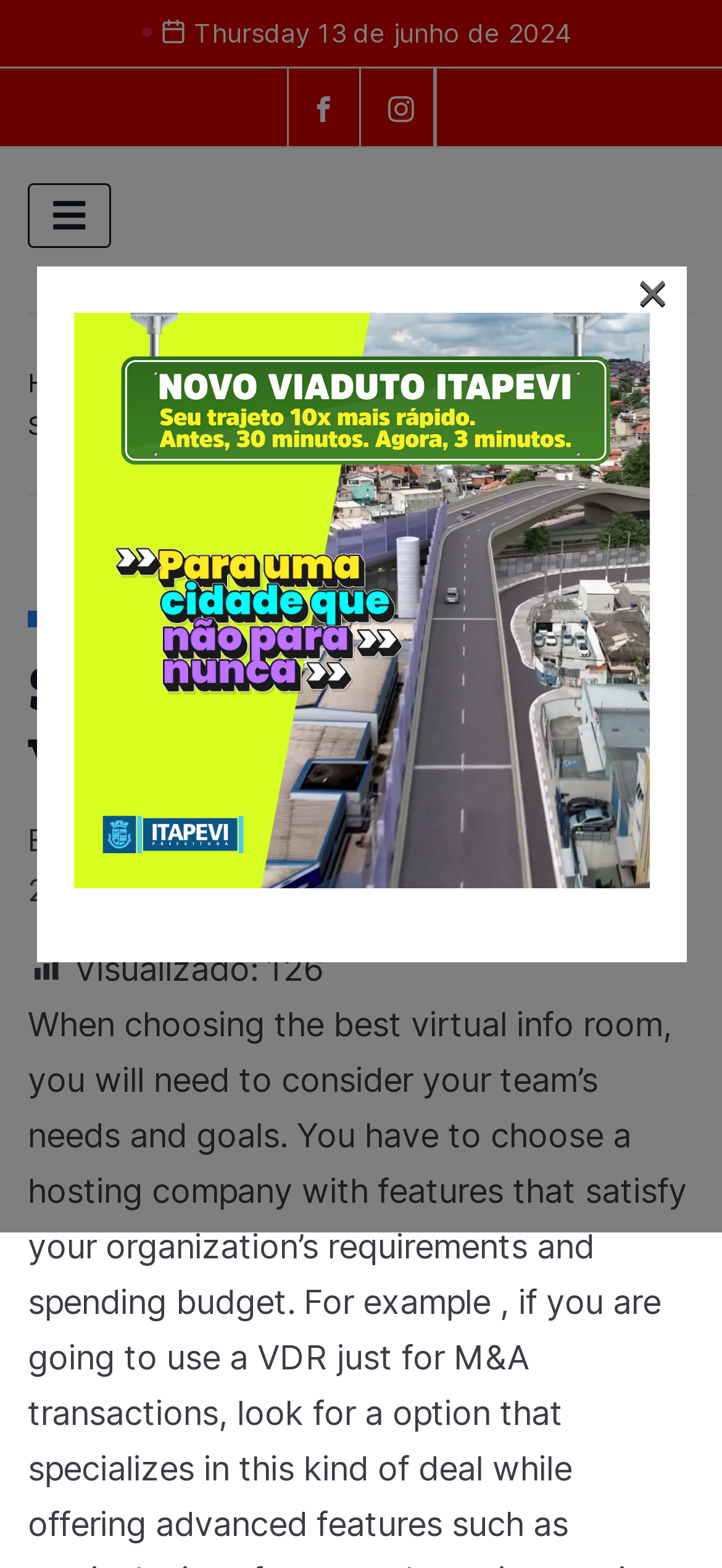Give a concise answer using one word or a phrase to the following question:
What is the category of the article?

Sem categoria